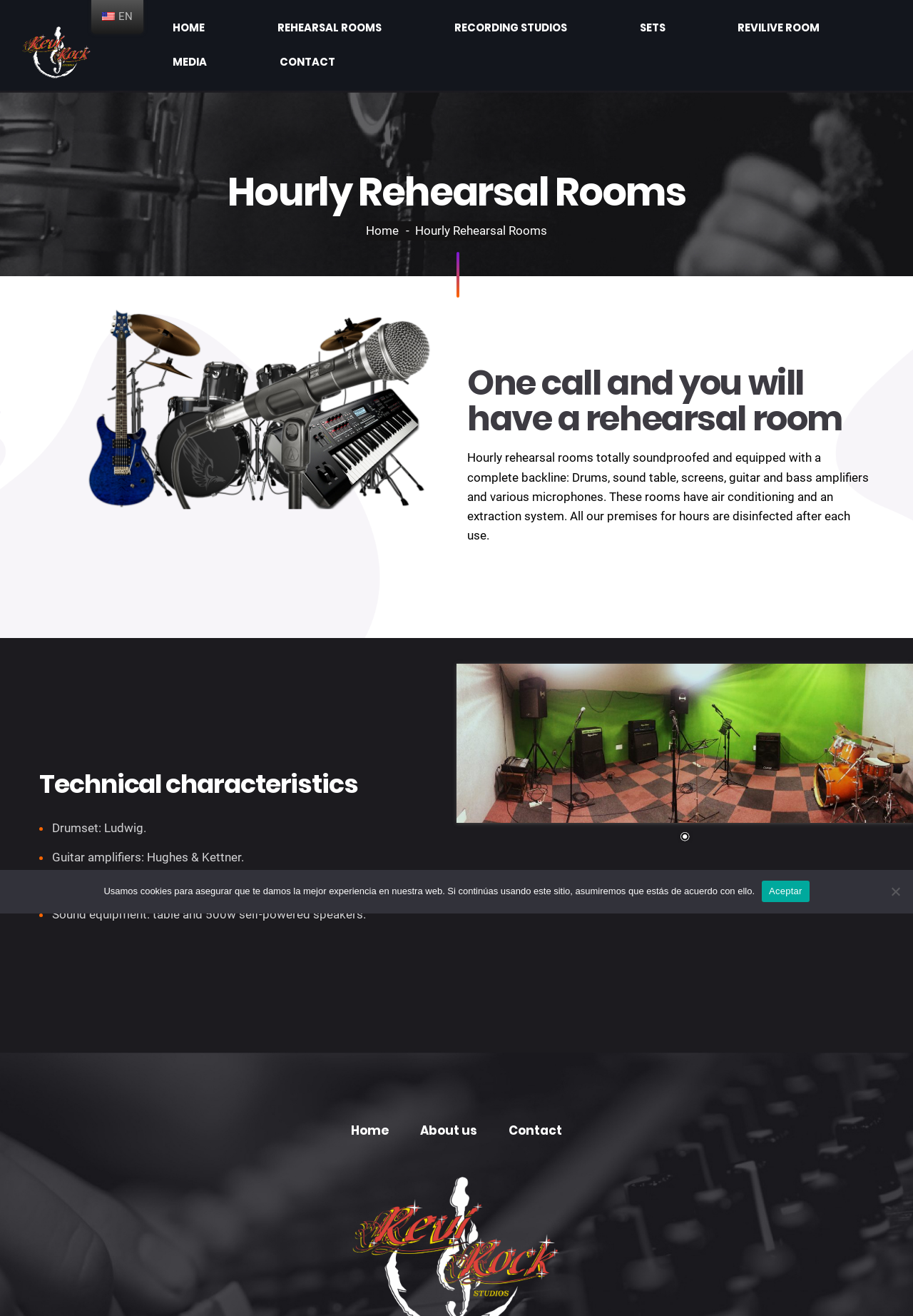Locate the UI element described by Contact and provide its bounding box coordinates. Use the format (top-left x, top-left y, bottom-right x, bottom-right y) with all values as floating point numbers between 0 and 1.

[0.894, 0.014, 0.952, 0.034]